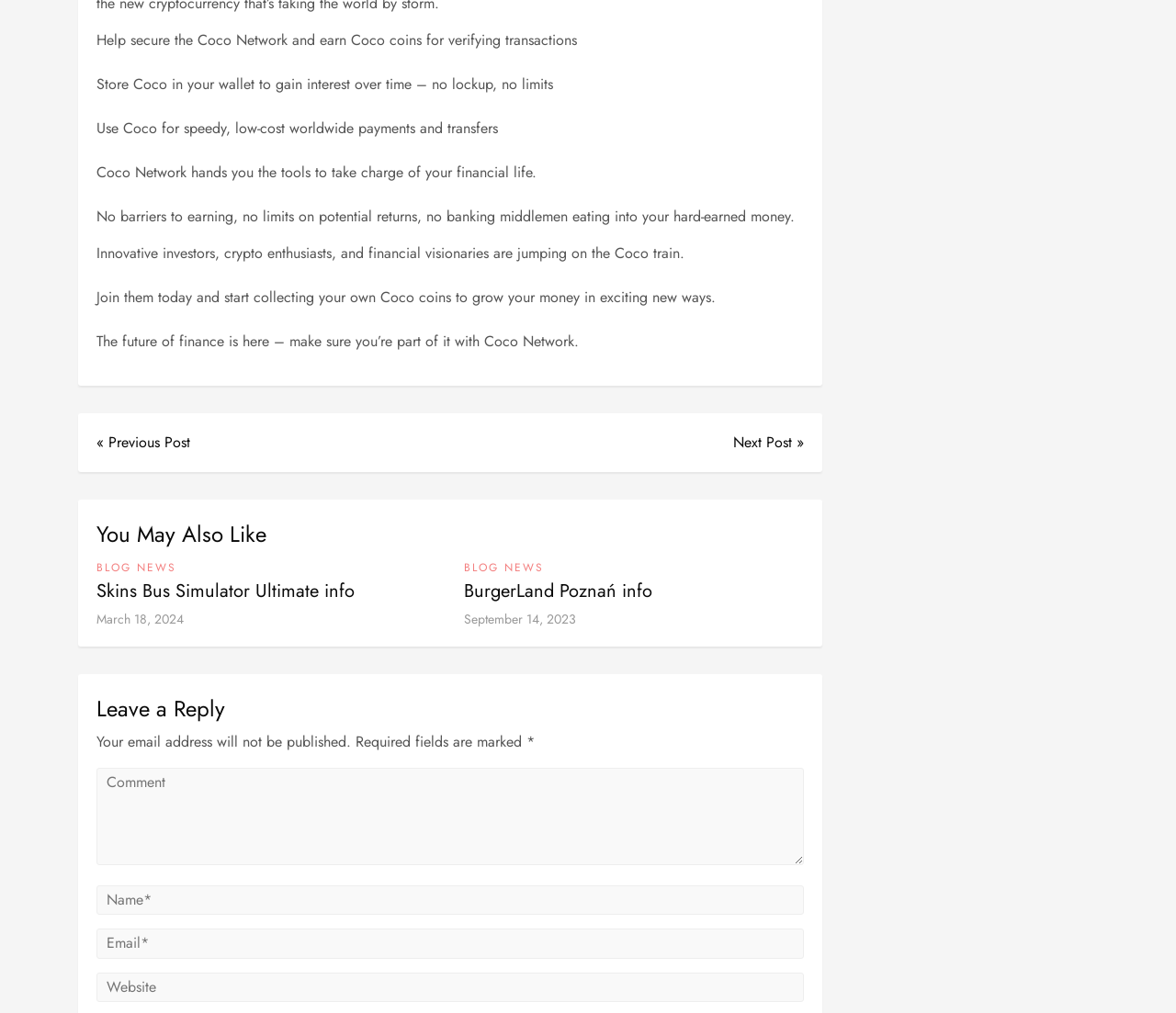Determine the bounding box coordinates of the UI element that matches the following description: "Blog News". The coordinates should be four float numbers between 0 and 1 in the format [left, top, right, bottom].

[0.395, 0.552, 0.462, 0.568]